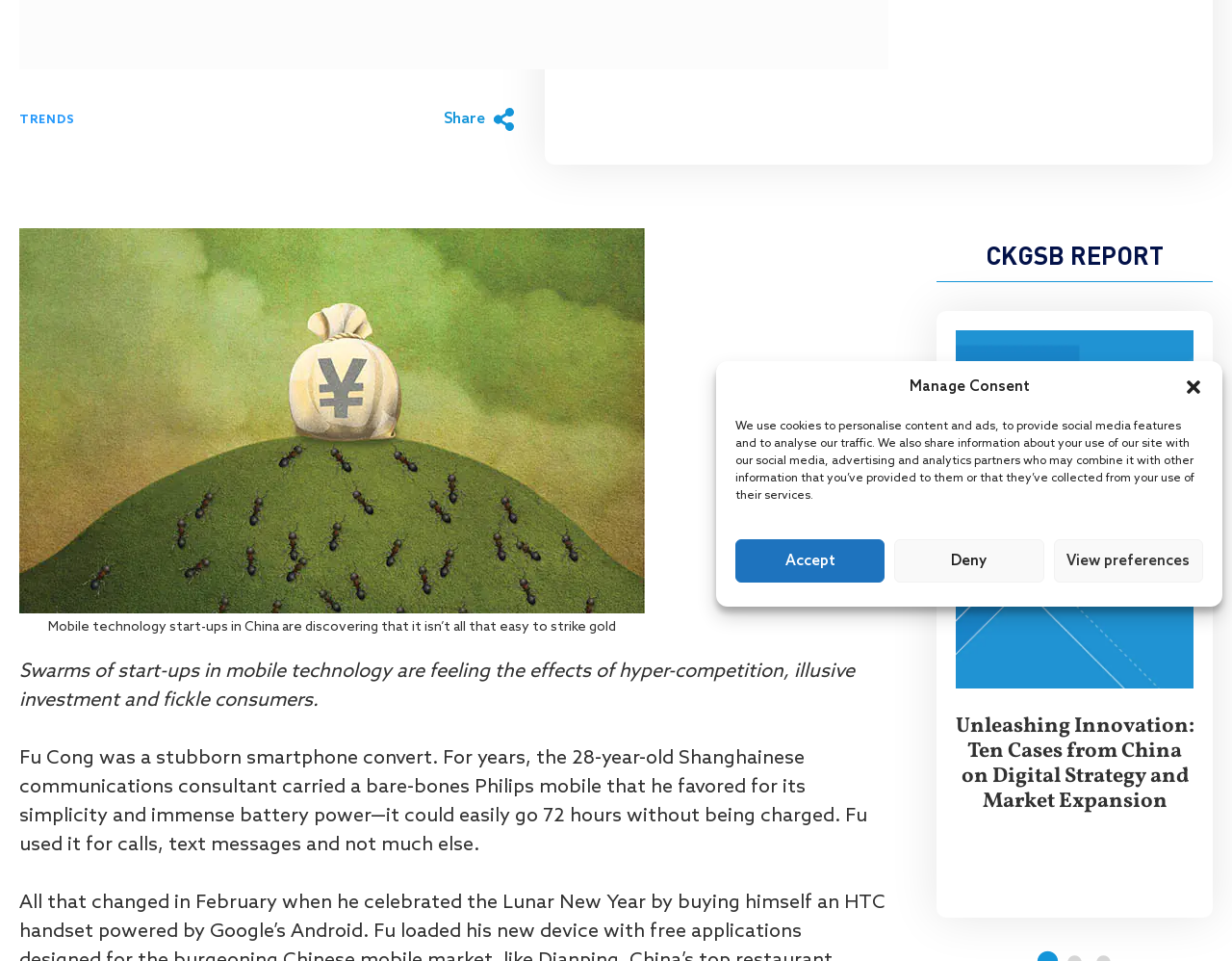Identify and provide the bounding box for the element described by: "name="first-name" placeholder="First Name"".

[0.09, 0.765, 0.24, 0.815]